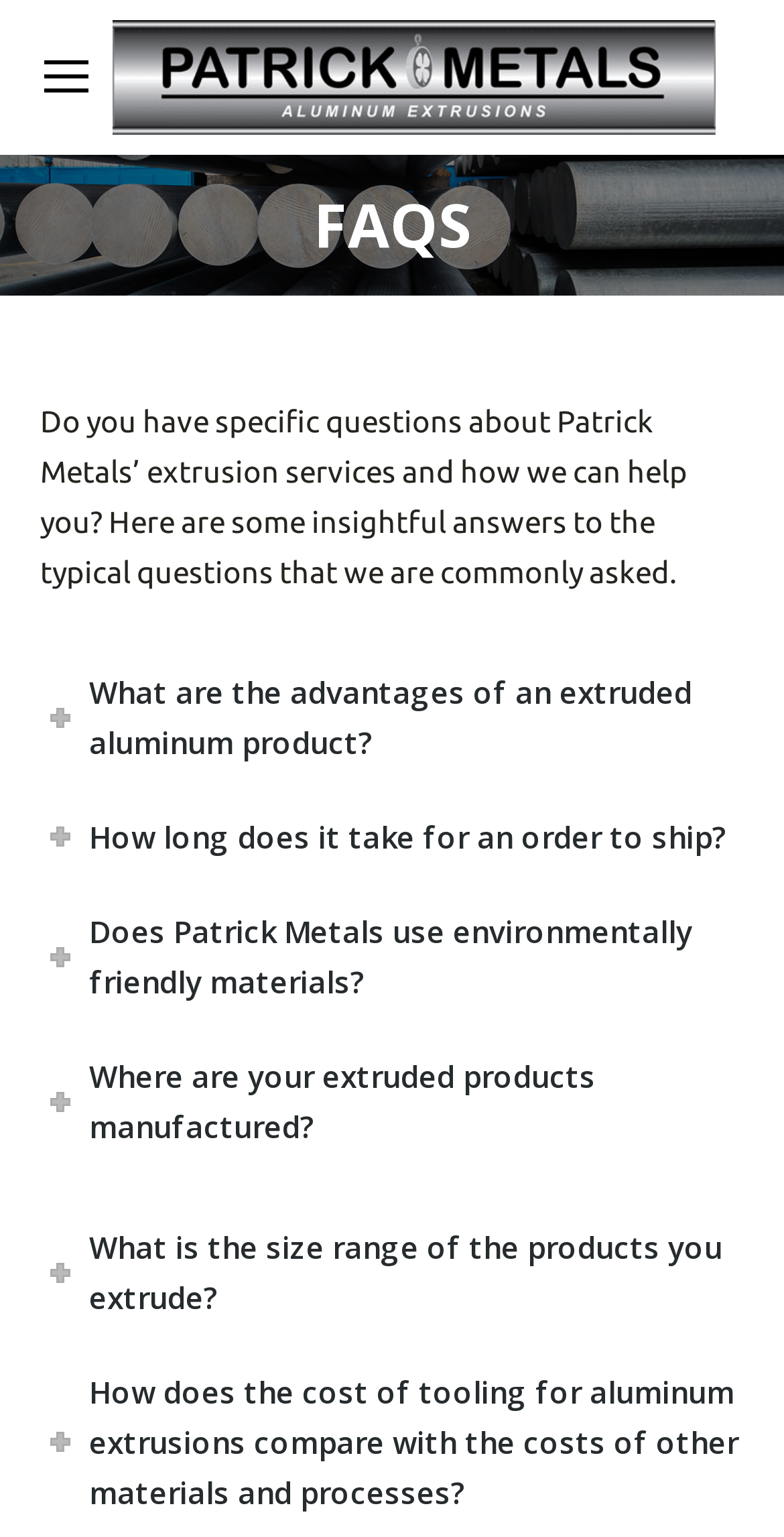Is there a way to navigate to the top of the webpage?
Offer a detailed and exhaustive answer to the question.

There is a link 'Go to Top' at the bottom of the webpage, which suggests that users can navigate to the top of the webpage by clicking on this link.